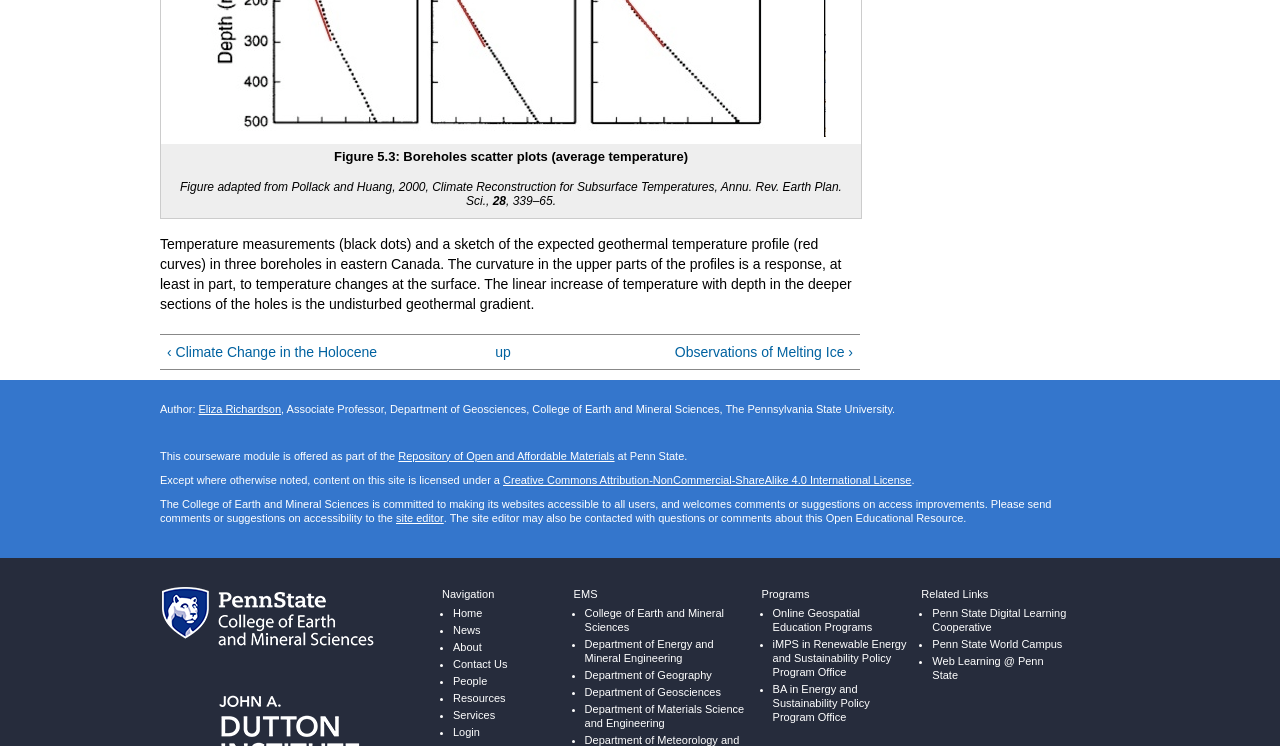Carefully observe the image and respond to the question with a detailed answer:
What is the name of the license under which the content on this site is licensed?

The content on this site is licensed under 'Creative Commons Attribution-NonCommercial-ShareAlike 4.0 International License' as indicated by the link element with ID 175, which is 'Creative Commons Attribution-NonCommercial-ShareAlike 4.0 International License (link is external)'.